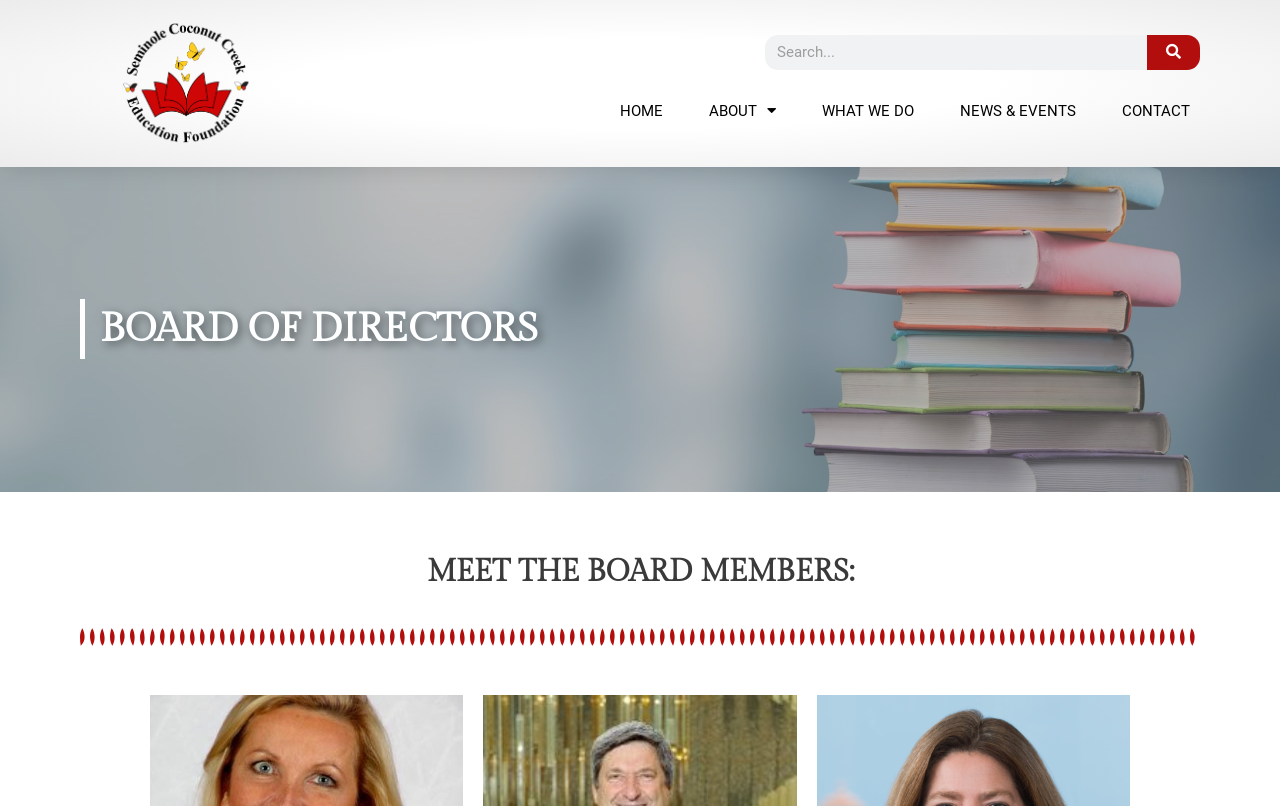Respond to the question below with a single word or phrase:
What is the title of the second heading?

MEET THE BOARD MEMBERS: